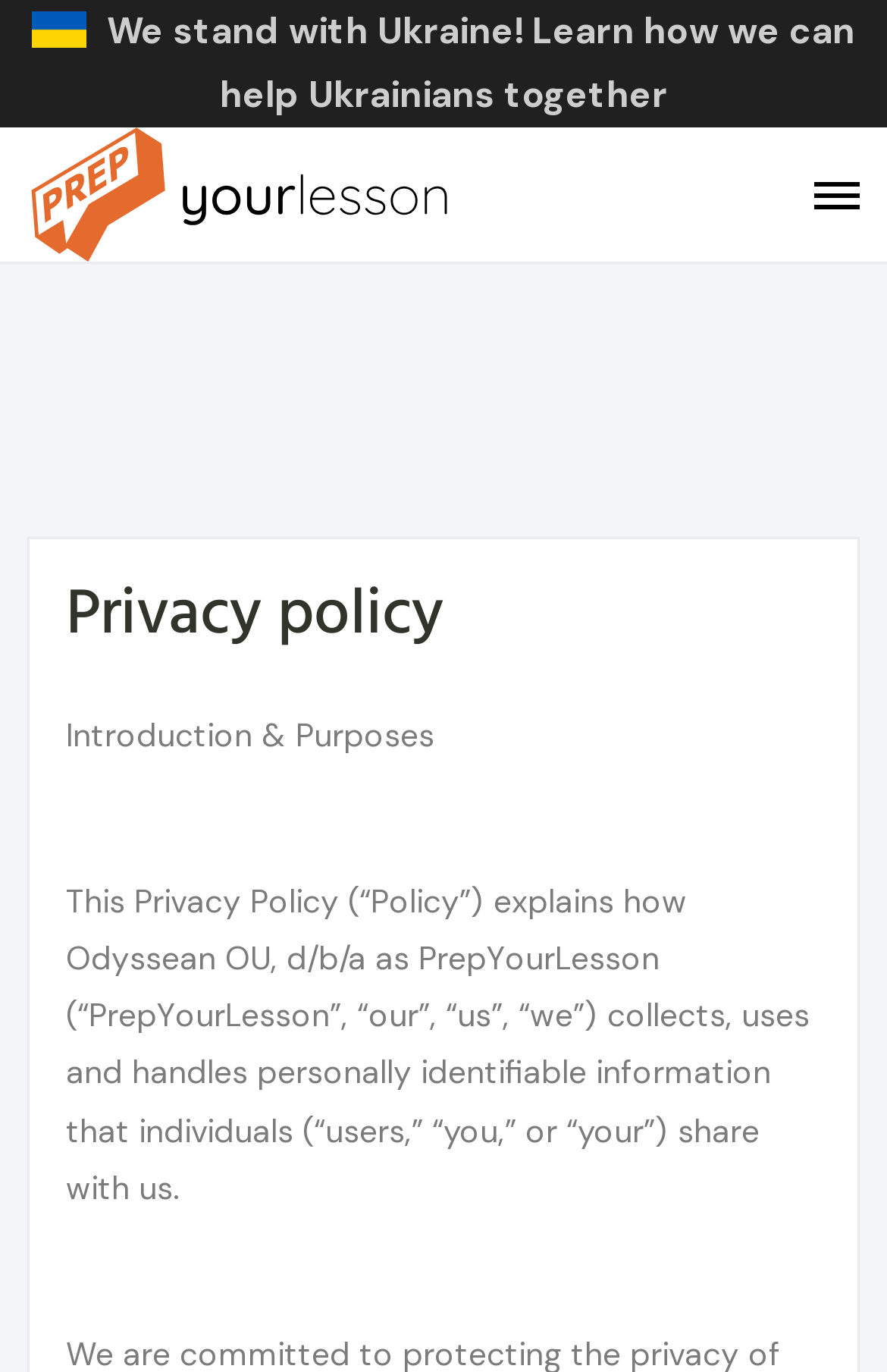Give a one-word or one-phrase response to the question: 
What is the name of the organization behind PrepYourLesson?

Odyssean OU